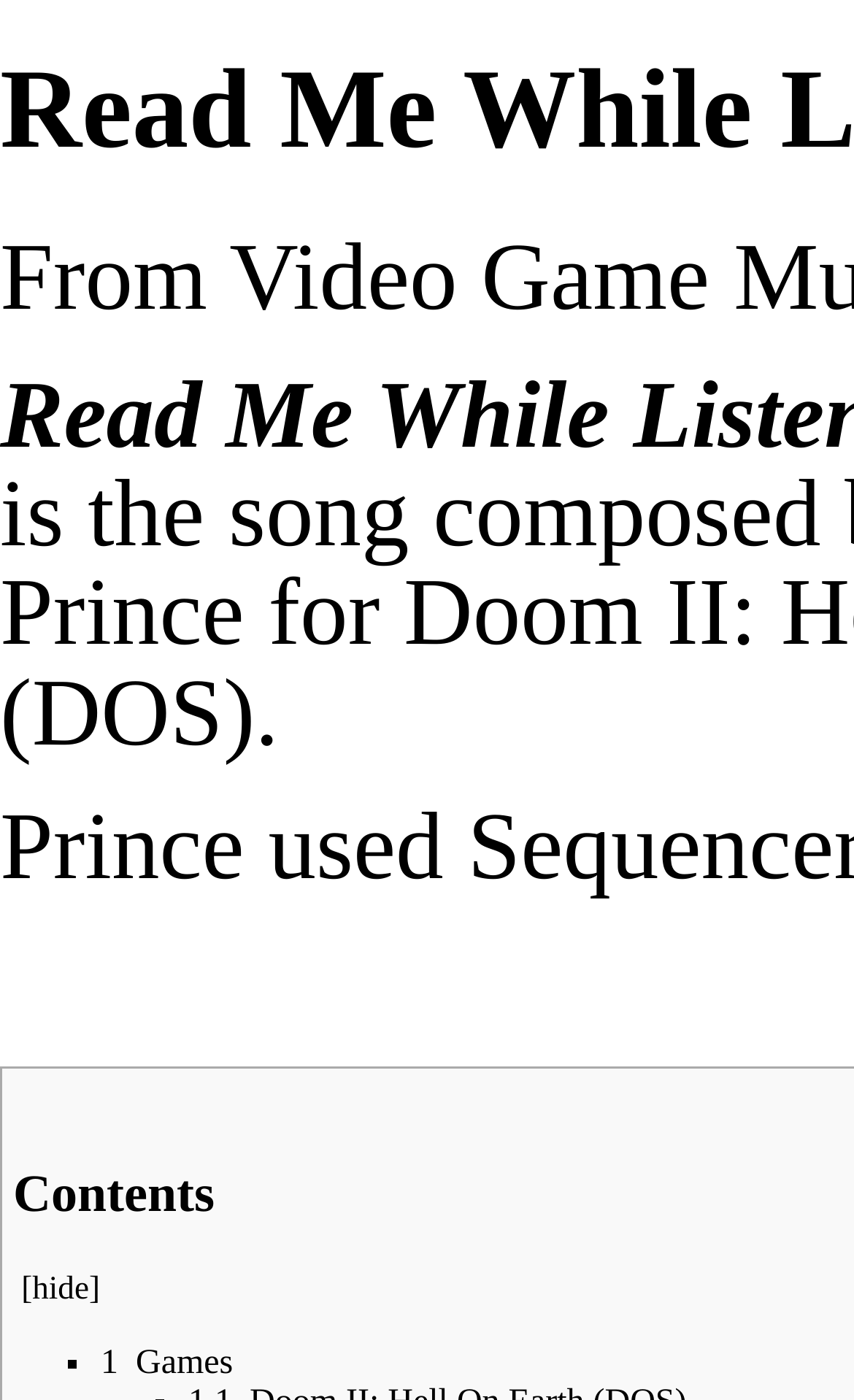Respond to the question below with a single word or phrase: What is the first word of the first sentence?

for